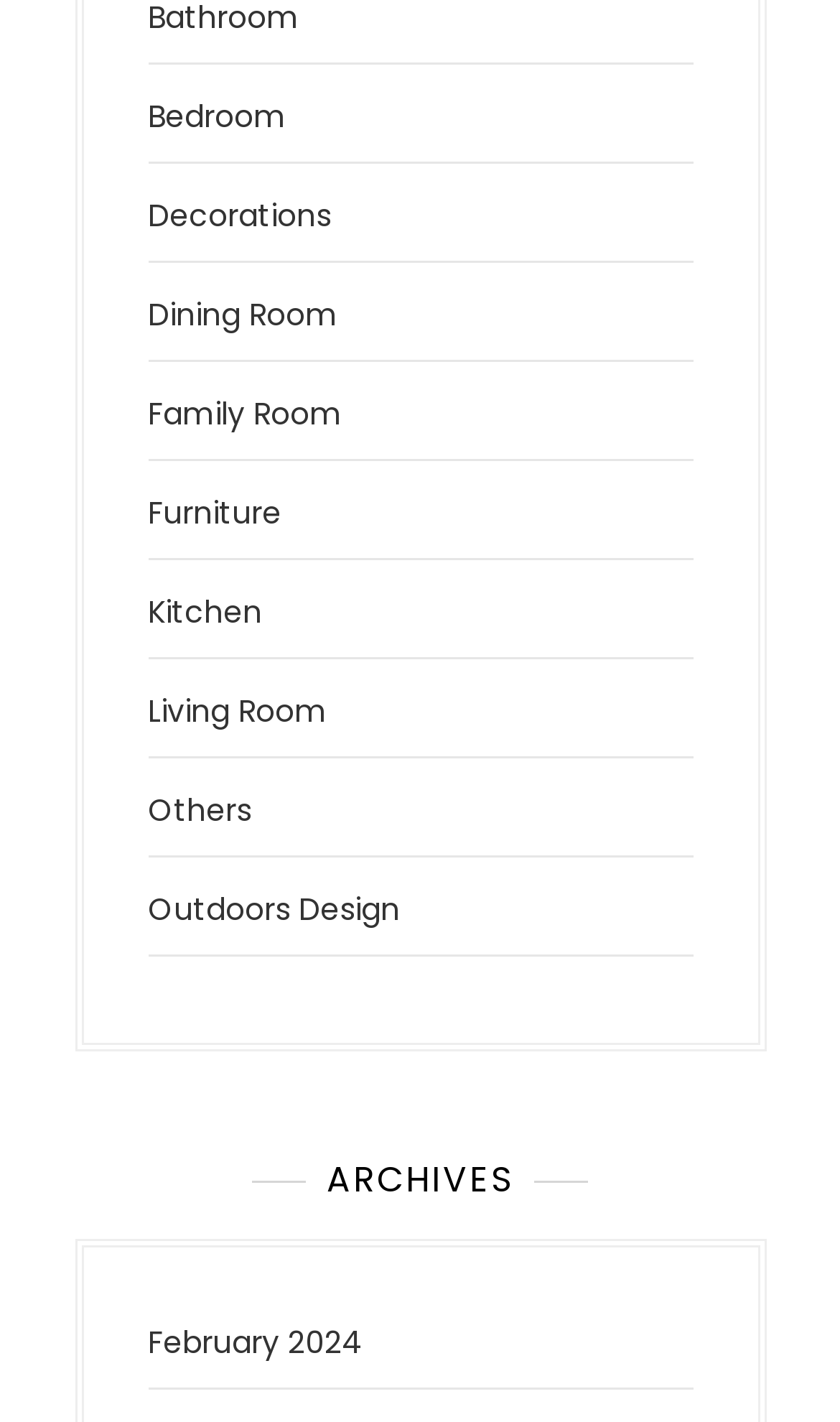How many room types are listed?
Please elaborate on the answer to the question with detailed information.

I counted the number of link elements with OCR text related to room types, and found 9 of them: Bedroom, Decorations, Dining Room, Family Room, Furniture, Kitchen, Living Room, Others, and Outdoors Design.